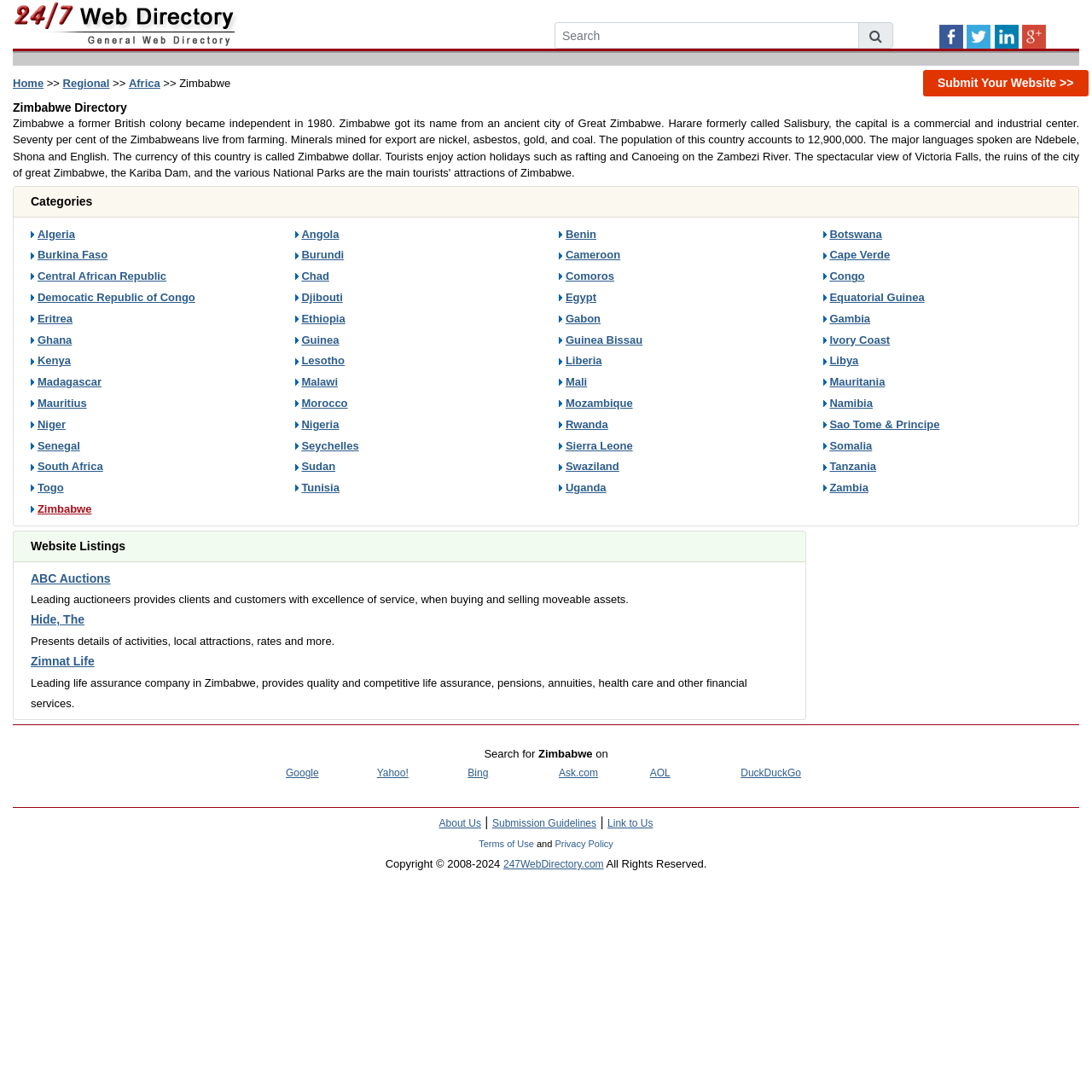Please give the bounding box coordinates of the area that should be clicked to fulfill the following instruction: "Submit your website". The coordinates should be in the format of four float numbers from 0 to 1, i.e., [left, top, right, bottom].

[0.845, 0.064, 0.997, 0.088]